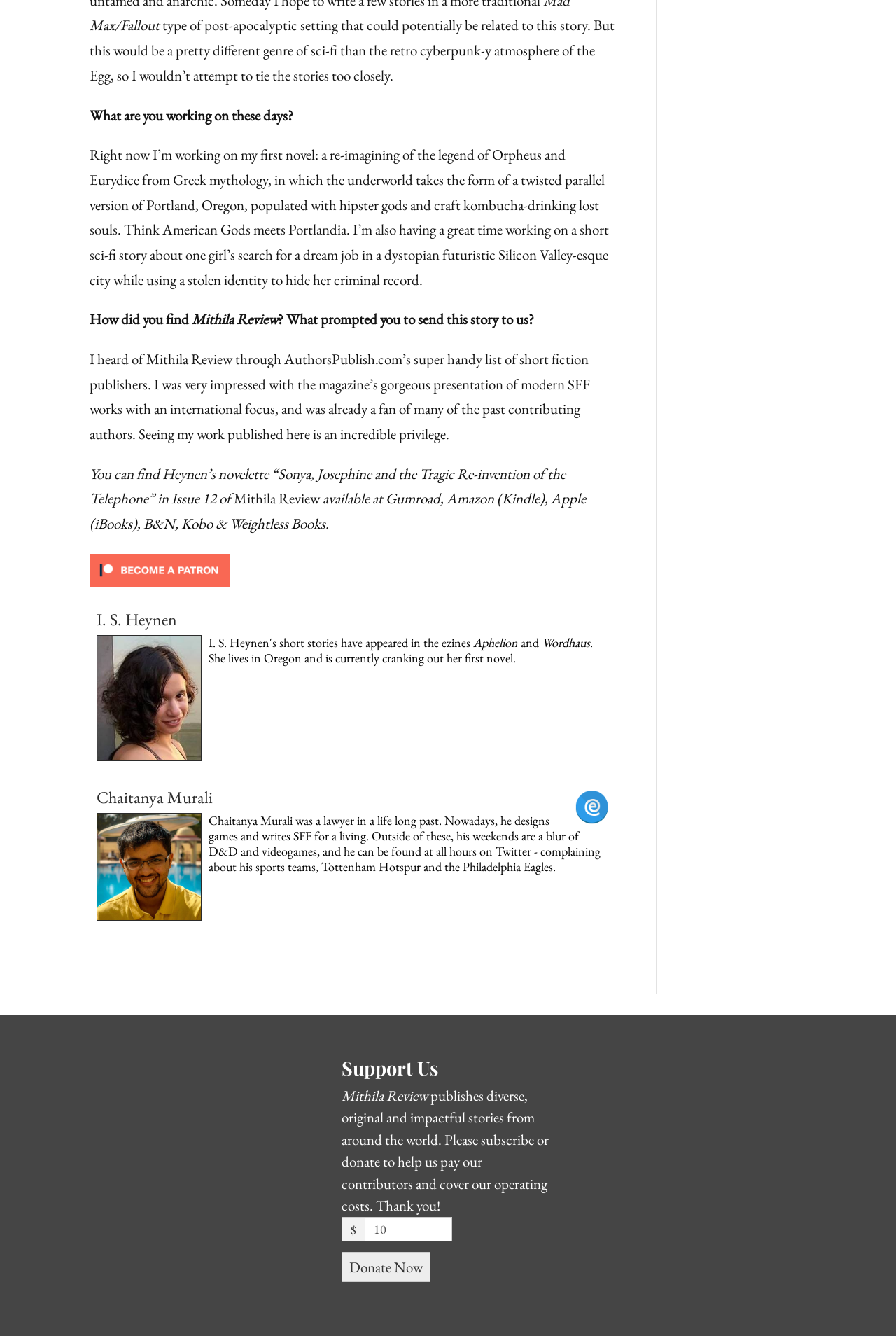What is the name of the city in which the author lives?
Please give a well-detailed answer to the question.

The answer can be found in the text 'She lives in Oregon and is currently cranking out her first novel.'.